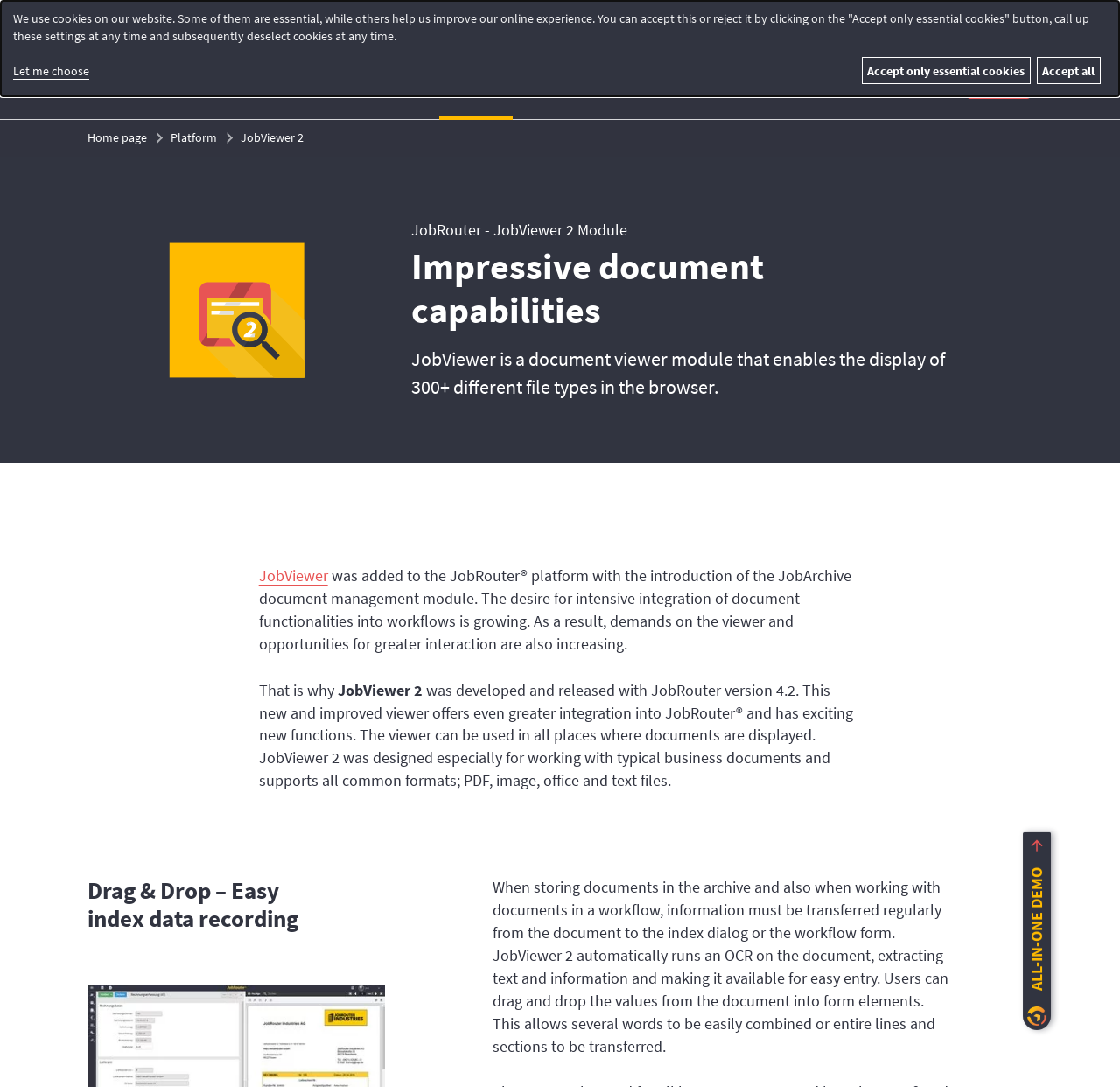What is the name of the document viewer module?
Provide an in-depth answer to the question, covering all aspects.

The name of the document viewer module can be found in the header section of the webpage, where it is written as 'JobRouter - JobViewer 2 Module'.